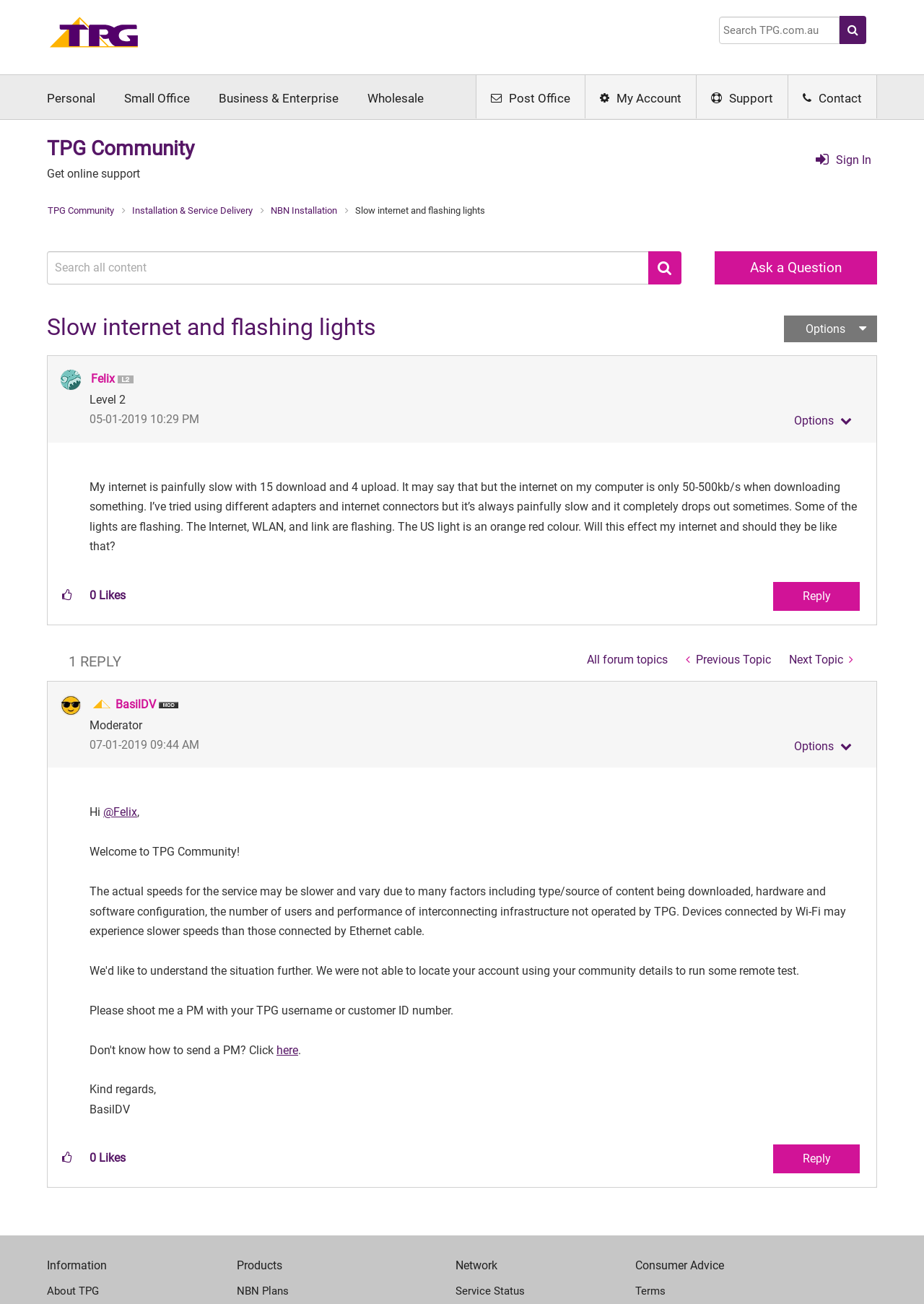Can you pinpoint the bounding box coordinates for the clickable element required for this instruction: "Ask a question"? The coordinates should be four float numbers between 0 and 1, i.e., [left, top, right, bottom].

[0.774, 0.193, 0.949, 0.218]